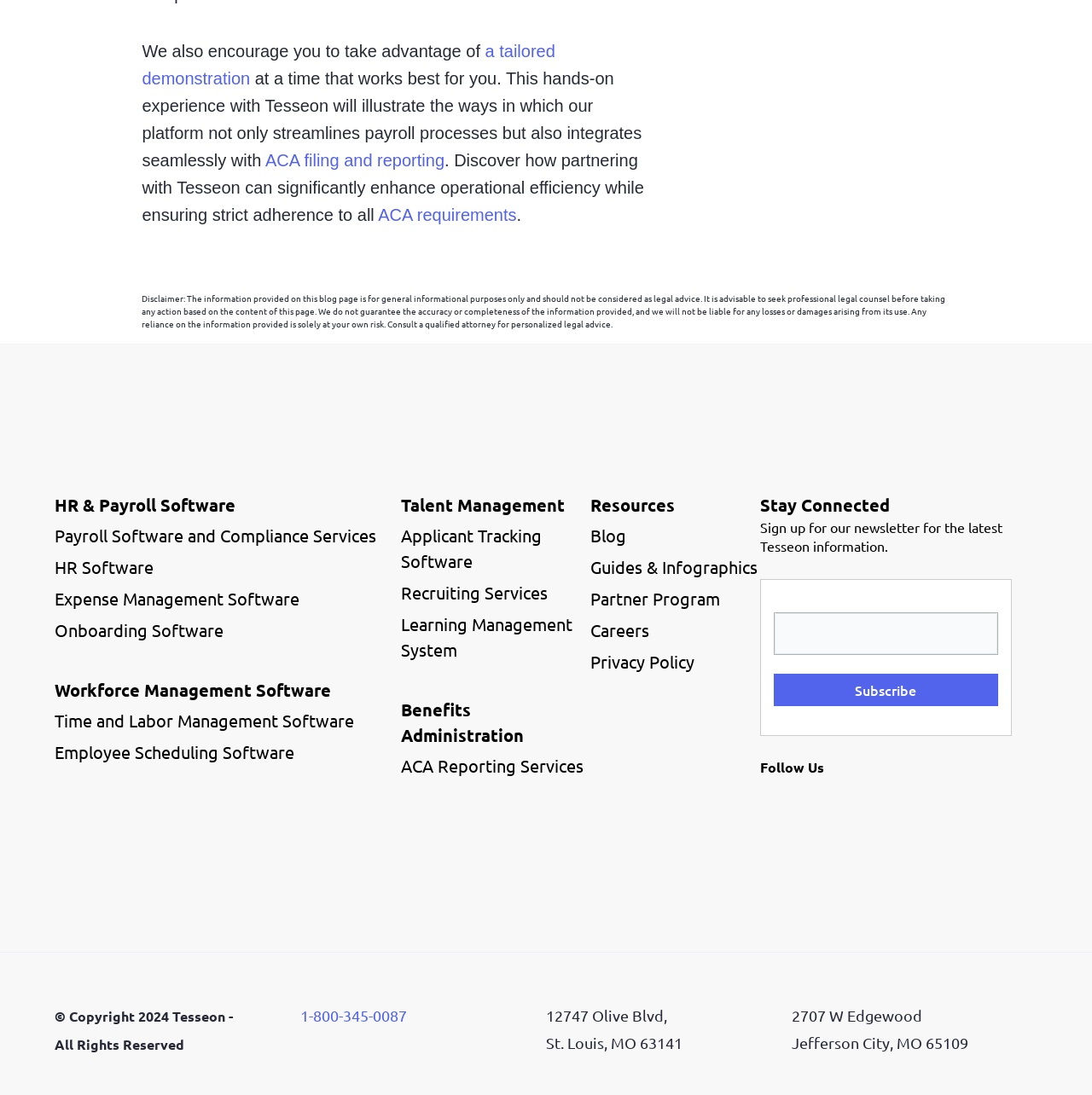Determine the bounding box coordinates of the clickable element to complete this instruction: "Click on 'Payroll Software and Compliance Services'". Provide the coordinates in the format of four float numbers between 0 and 1, [left, top, right, bottom].

[0.05, 0.472, 0.367, 0.5]